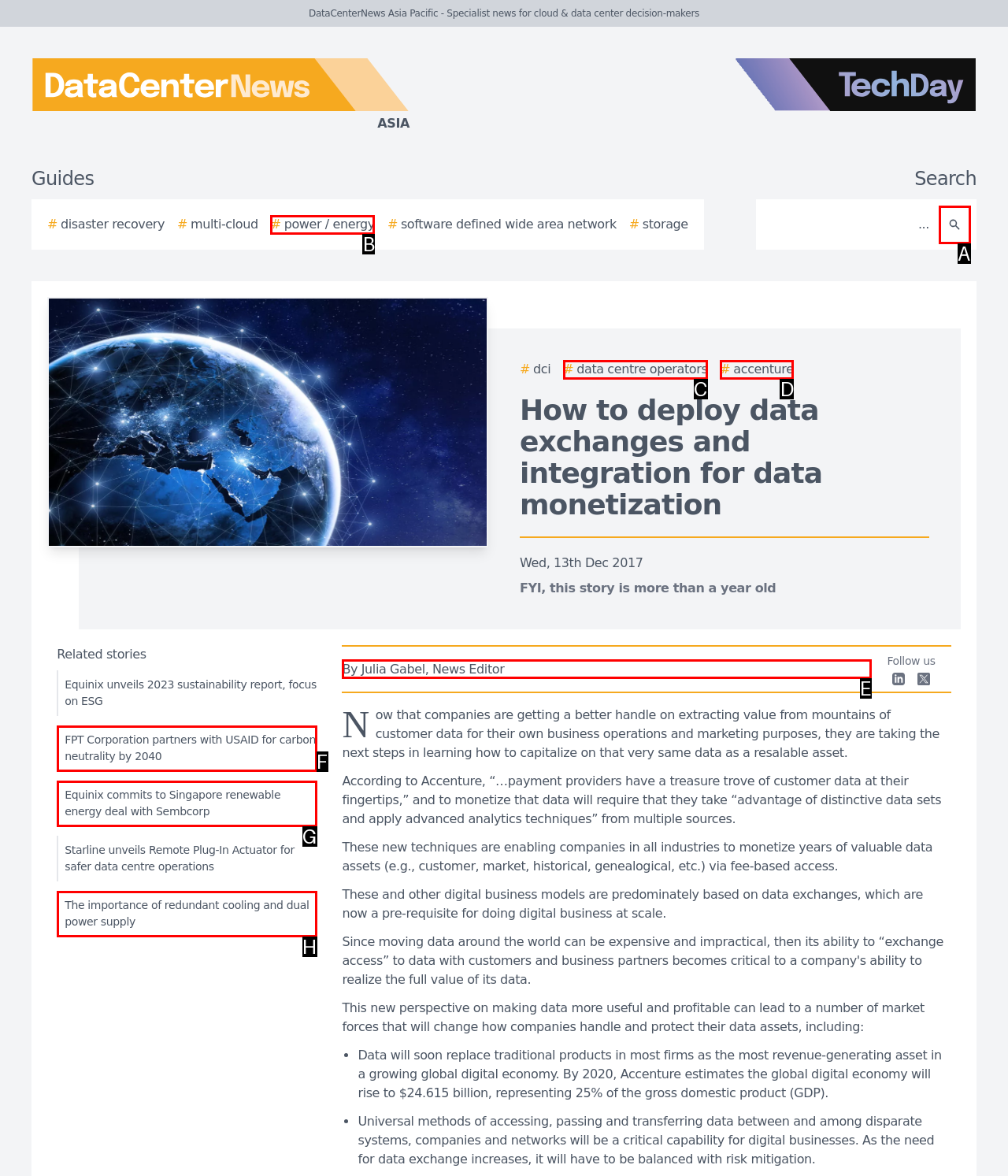Choose the HTML element that aligns with the description: By Julia Gabel, News Editor. Indicate your choice by stating the letter.

E